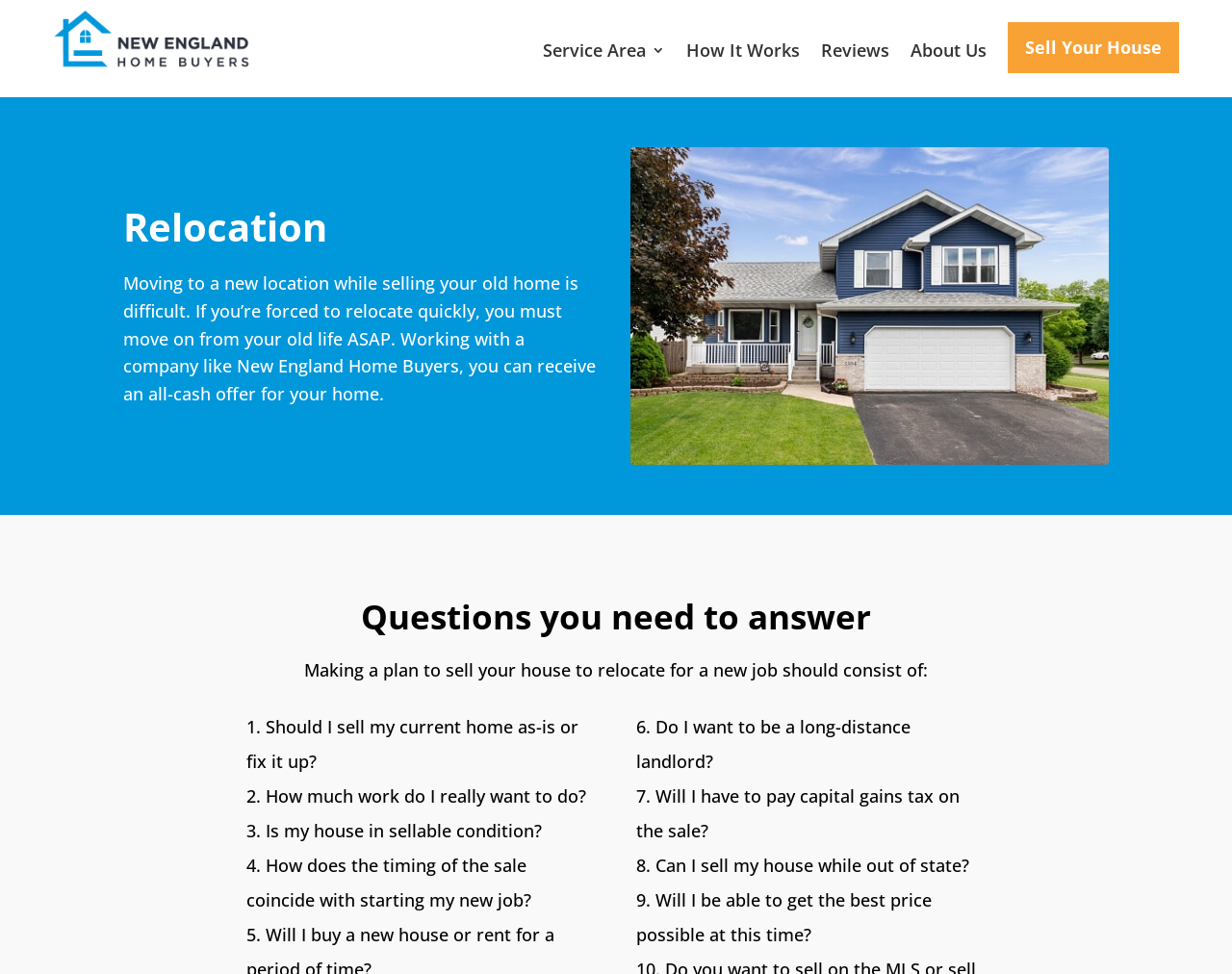Bounding box coordinates are specified in the format (top-left x, top-left y, bottom-right x, bottom-right y). All values are floating point numbers bounded between 0 and 1. Please provide the bounding box coordinate of the region this sentence describes: input value="Search" name="query" value="Search"

None